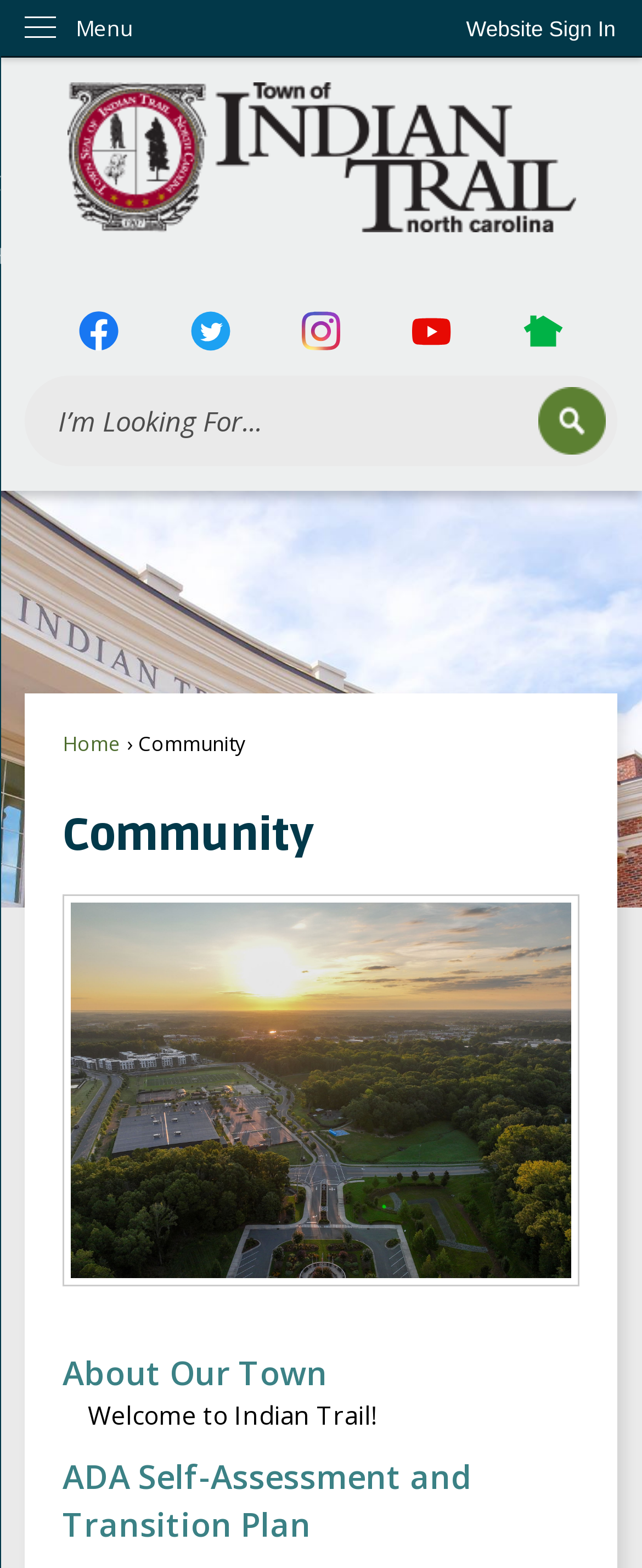Describe all significant elements and features of the webpage.

The webpage is about the community of Indian Trail, NC. At the top left, there is a "Skip to Main Content" link, followed by a "Website Sign In" button at the top right. Below the sign-in button, there is a vertical menu with the label "Menu". 

The main content area is divided into sections. The first section has a "Home page" link with an accompanying image. Below this section, there are social media links to Facebook, Twitter, Instagram, YouTube, and Nextdoor, each with an icon.

On the right side of the page, there is a search region with a search box and a "Go to Site Search" button. Below the search region, there are links to "Home" and a heading that reads "Community". 

The main content area features an image of an aerial view of Town Hall, with a heading "About Our Town" above it. Below the image, there is a section with a heading "Welcome to Indian Trail!" and another section with a heading "ADA Self-Assessment and Transition Plan".